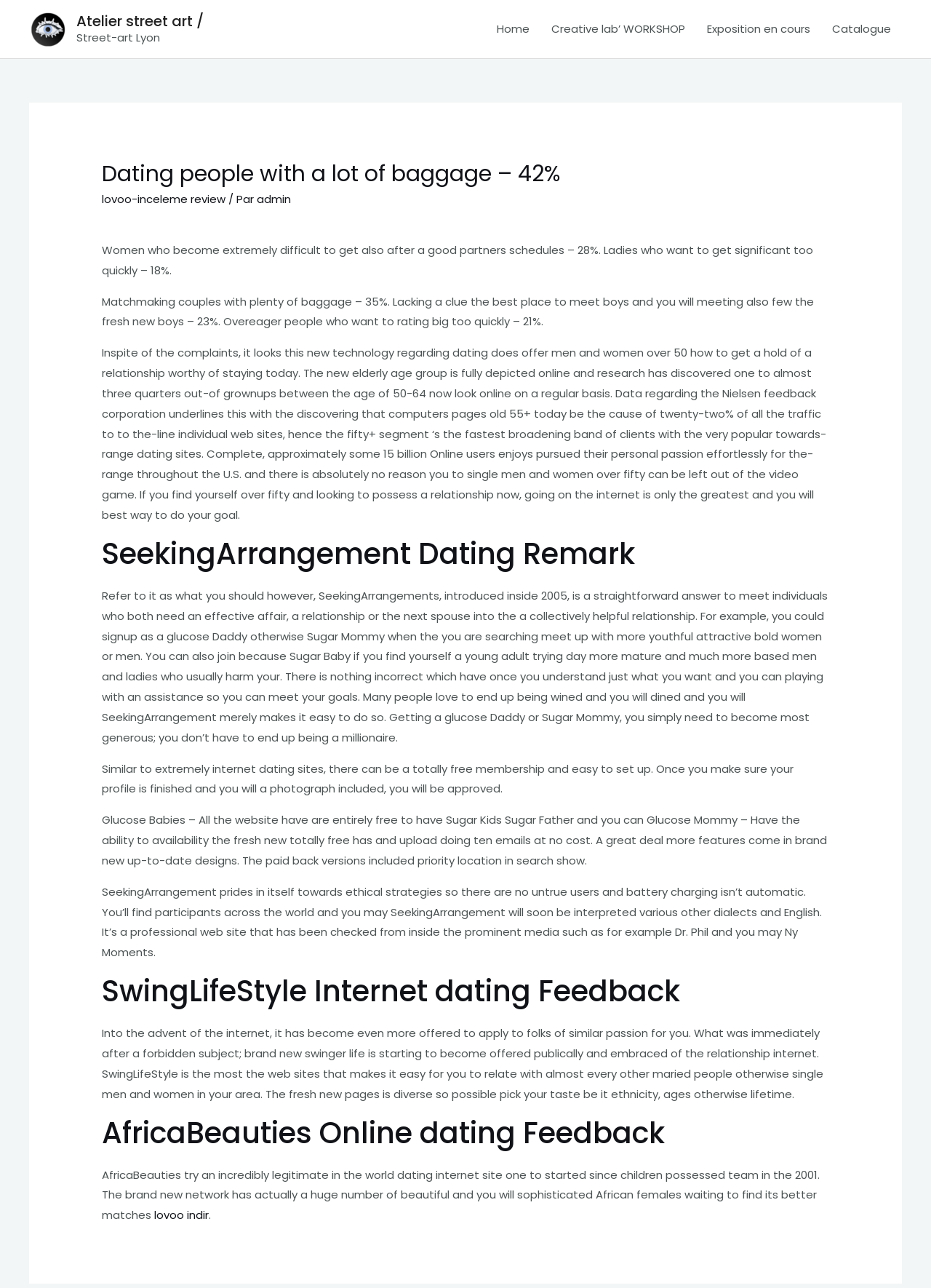Could you locate the bounding box coordinates for the section that should be clicked to accomplish this task: "Click the 'Exposition en cours' link".

[0.748, 0.003, 0.882, 0.042]